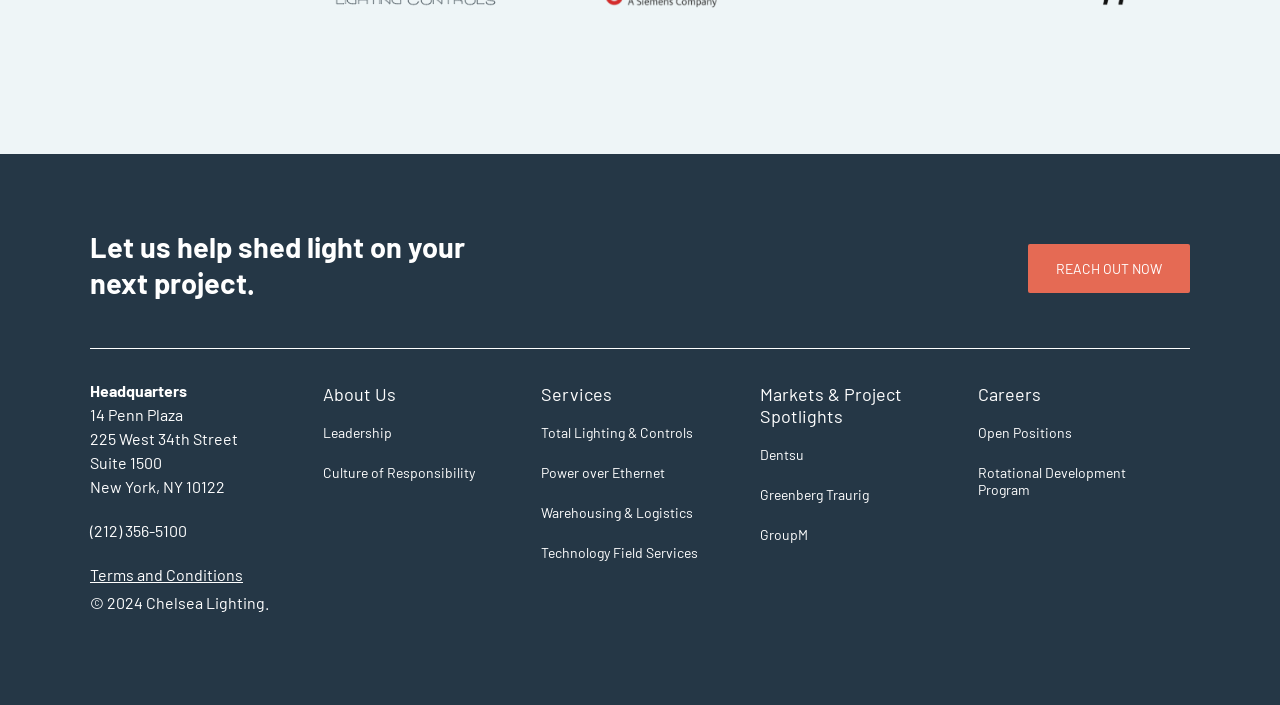Locate the bounding box coordinates of the element's region that should be clicked to carry out the following instruction: "Explore Services". The coordinates need to be four float numbers between 0 and 1, i.e., [left, top, right, bottom].

[0.423, 0.543, 0.55, 0.574]